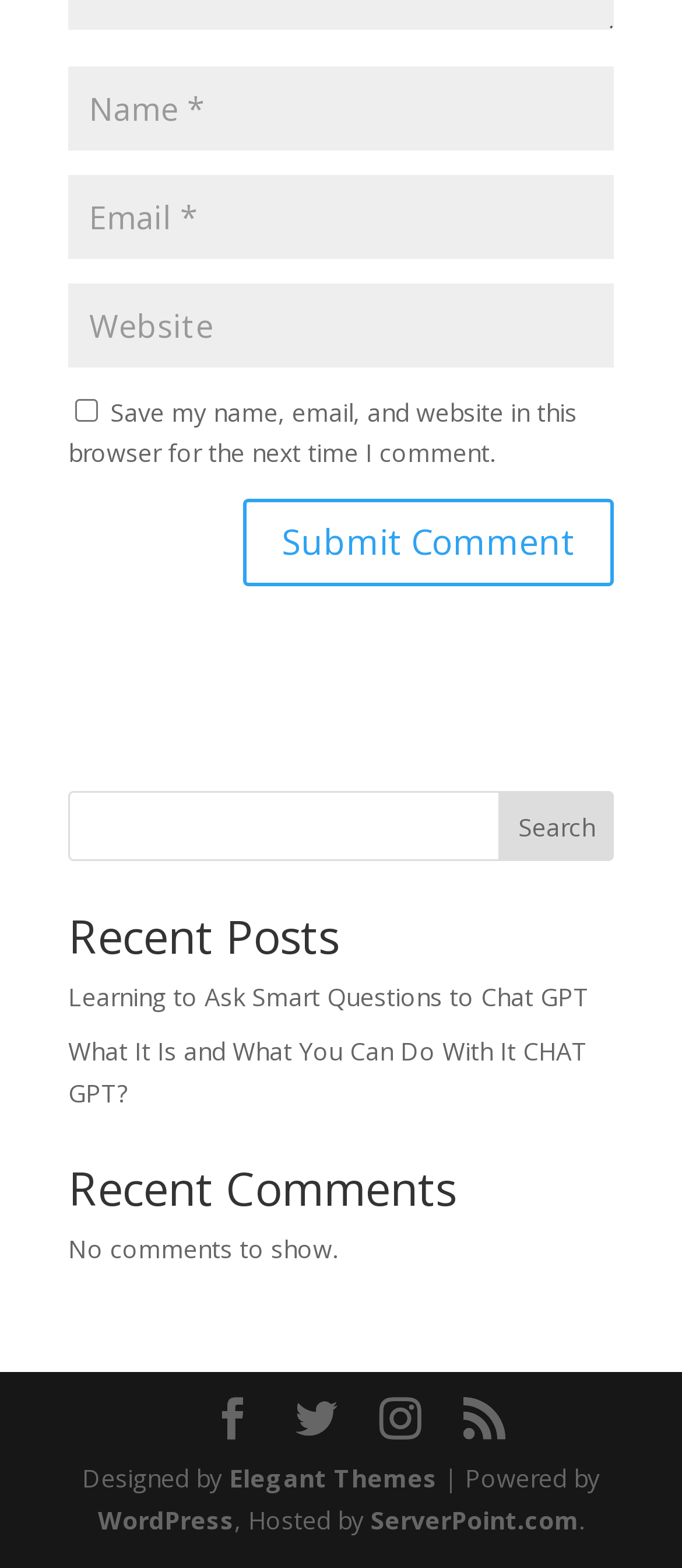Determine the coordinates of the bounding box for the clickable area needed to execute this instruction: "Visit the Elegant Themes website".

[0.336, 0.932, 0.641, 0.953]